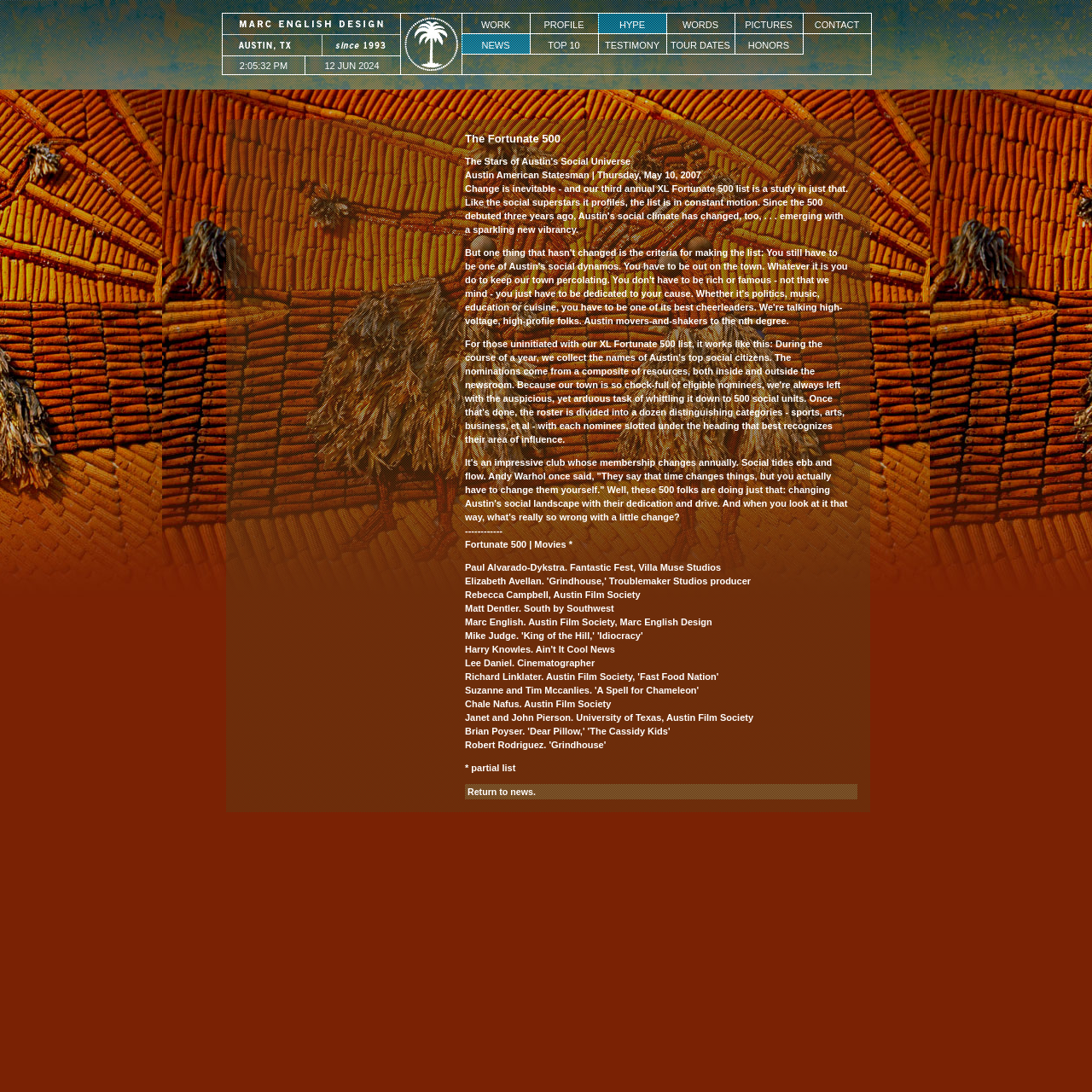How many people are mentioned in the article?
Based on the image, answer the question with as much detail as possible.

At least 8 people are mentioned in the article, including Paul Alvarado-Dykstra, Rebecca Campbell, Marc English, Matt Dentler, Lee Daniel, Chale Nafus, Janet and John Pierson. This count is based on the StaticText elements that mention their names.